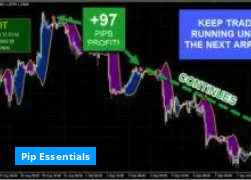What is the background of the chart?
Look at the image and construct a detailed response to the question.

The background of the chart consists of a graph that displays the fluctuations in trading prices, which is essential for traders to analyze and make informed decisions.